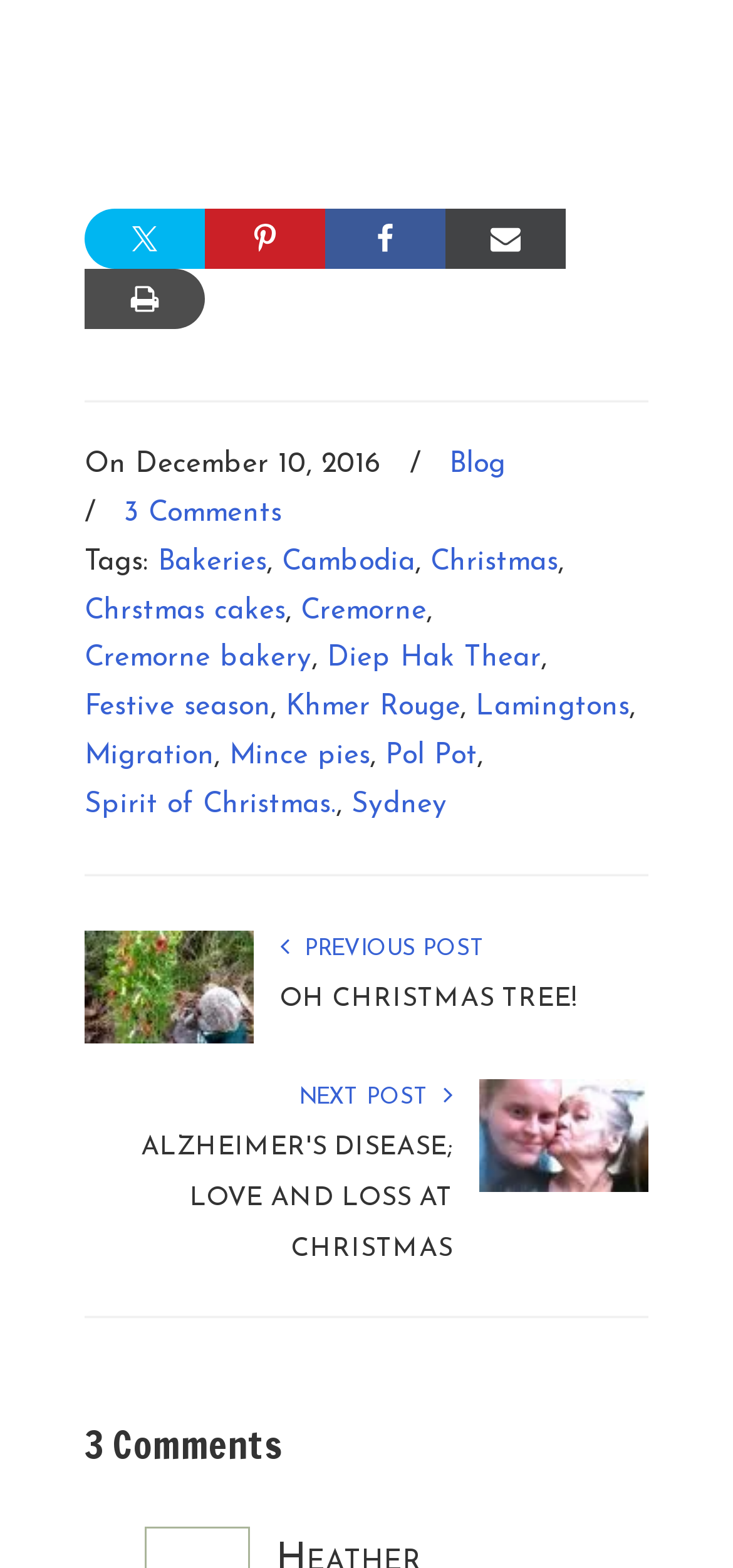Please indicate the bounding box coordinates for the clickable area to complete the following task: "Share on Twitter". The coordinates should be specified as four float numbers between 0 and 1, i.e., [left, top, right, bottom].

[0.115, 0.133, 0.279, 0.171]